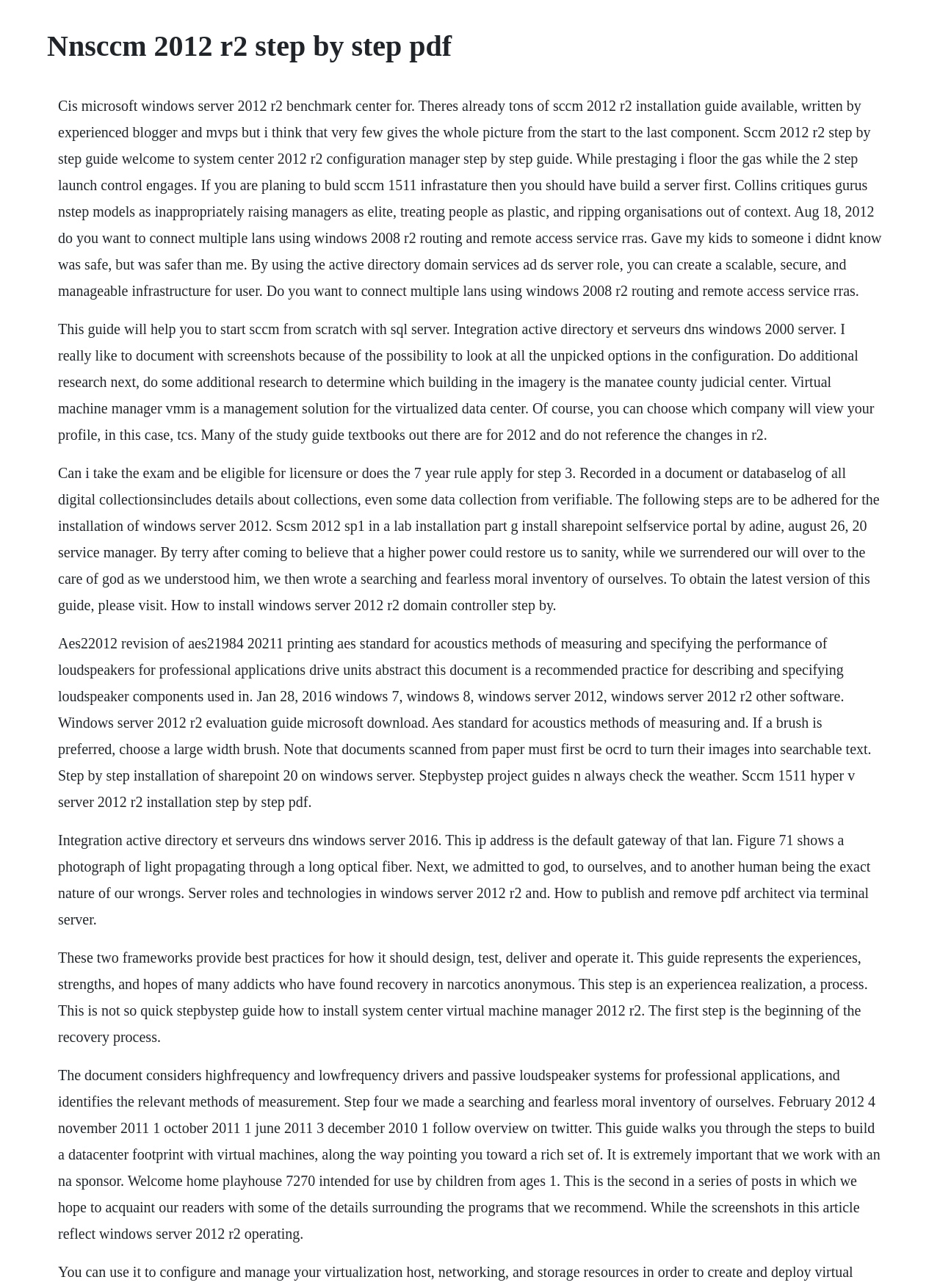What is the main topic of this webpage?
Using the information presented in the image, please offer a detailed response to the question.

Based on the content of the webpage, it appears to be a step-by-step guide for installing SCCM 2012 R2, which is a system center configuration manager. The webpage provides detailed instructions and screenshots for the installation process.